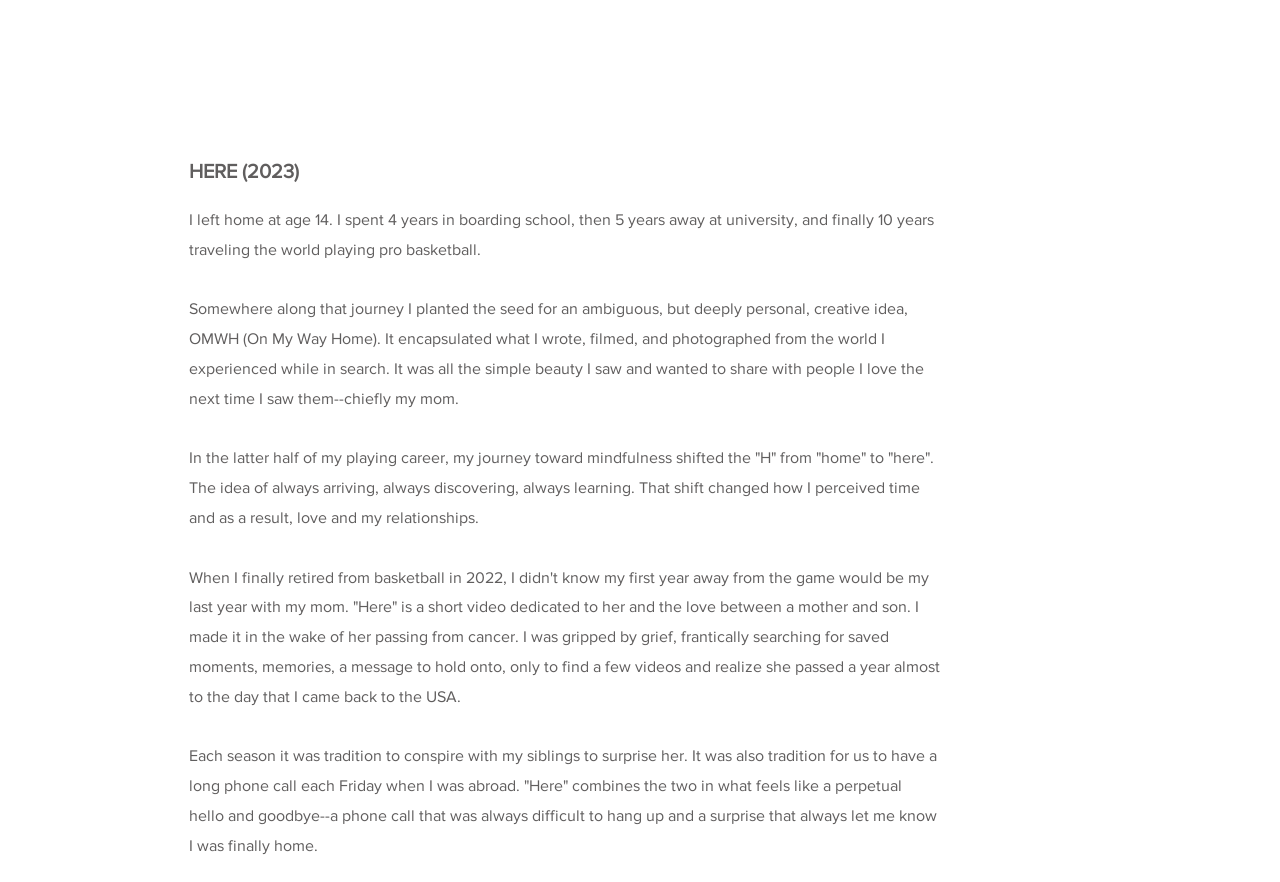Answer the question with a single word or phrase: 
What is the format of the storytelling project described on this webpage?

short video